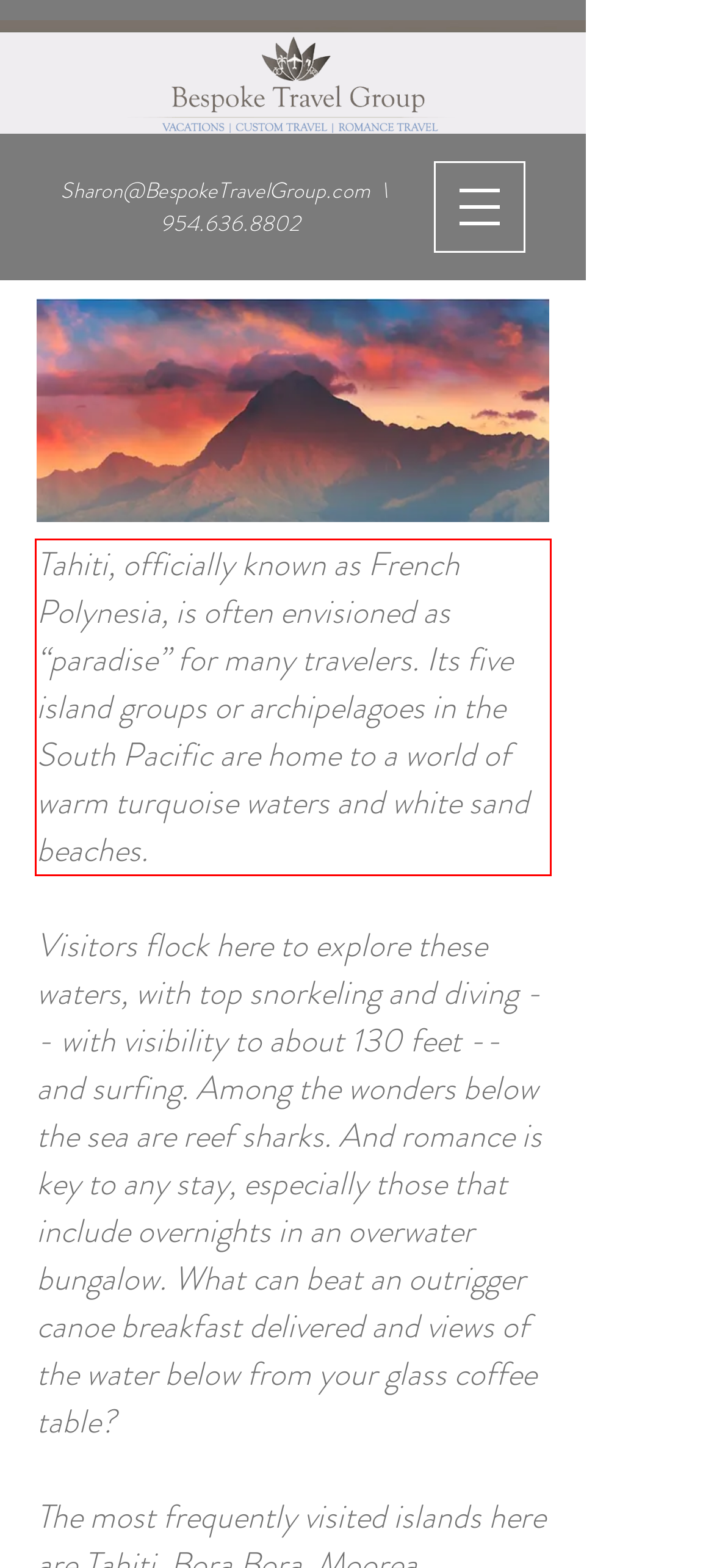Please perform OCR on the text content within the red bounding box that is highlighted in the provided webpage screenshot.

Tahiti, officially known as French Polynesia, is often envisioned as “paradise” for many travelers. Its five island groups or archipelagoes in the South Pacific are home to a world of warm turquoise waters and white sand beaches.